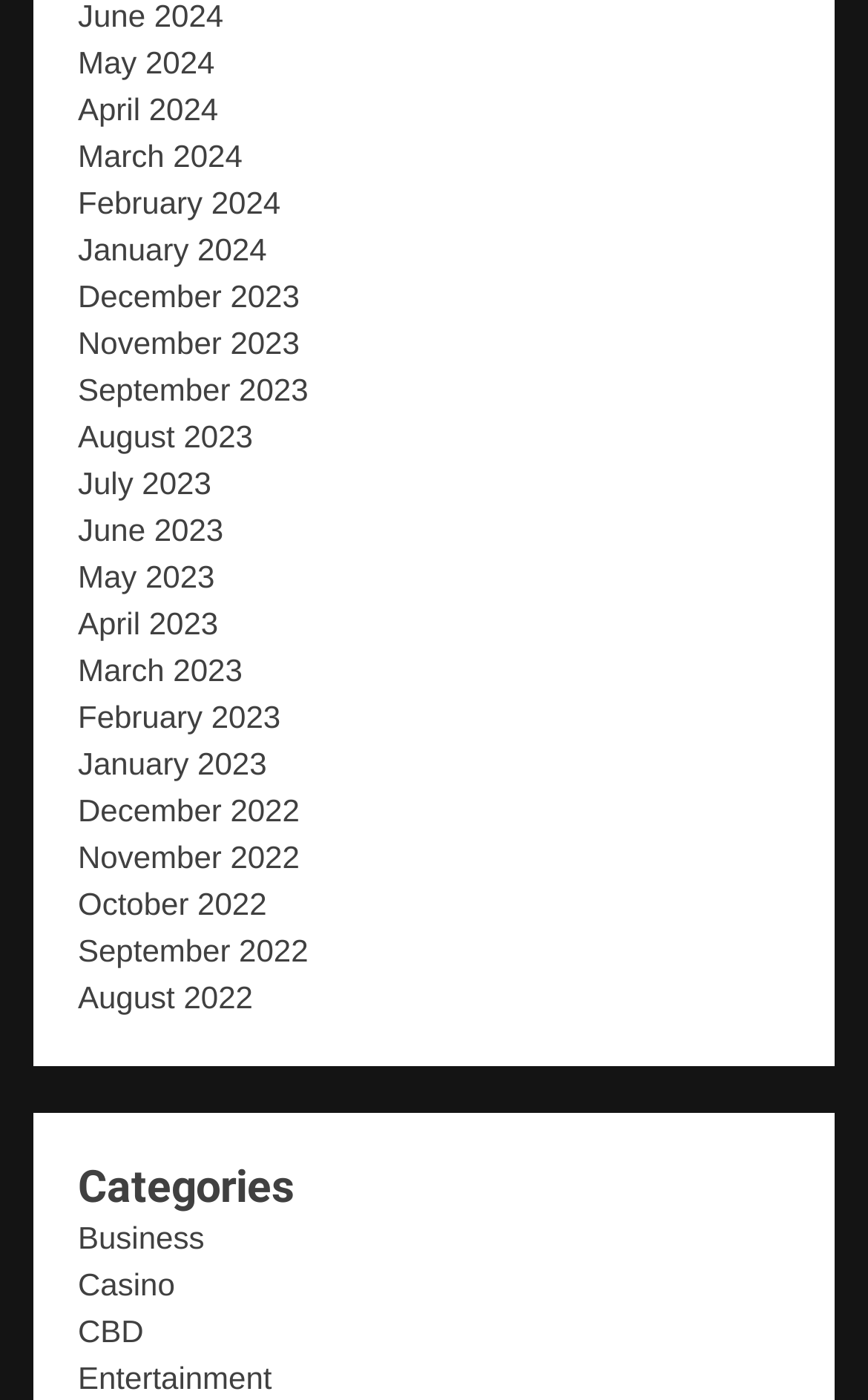Identify the bounding box coordinates of the region that should be clicked to execute the following instruction: "Visit August 2023".

[0.09, 0.299, 0.291, 0.324]